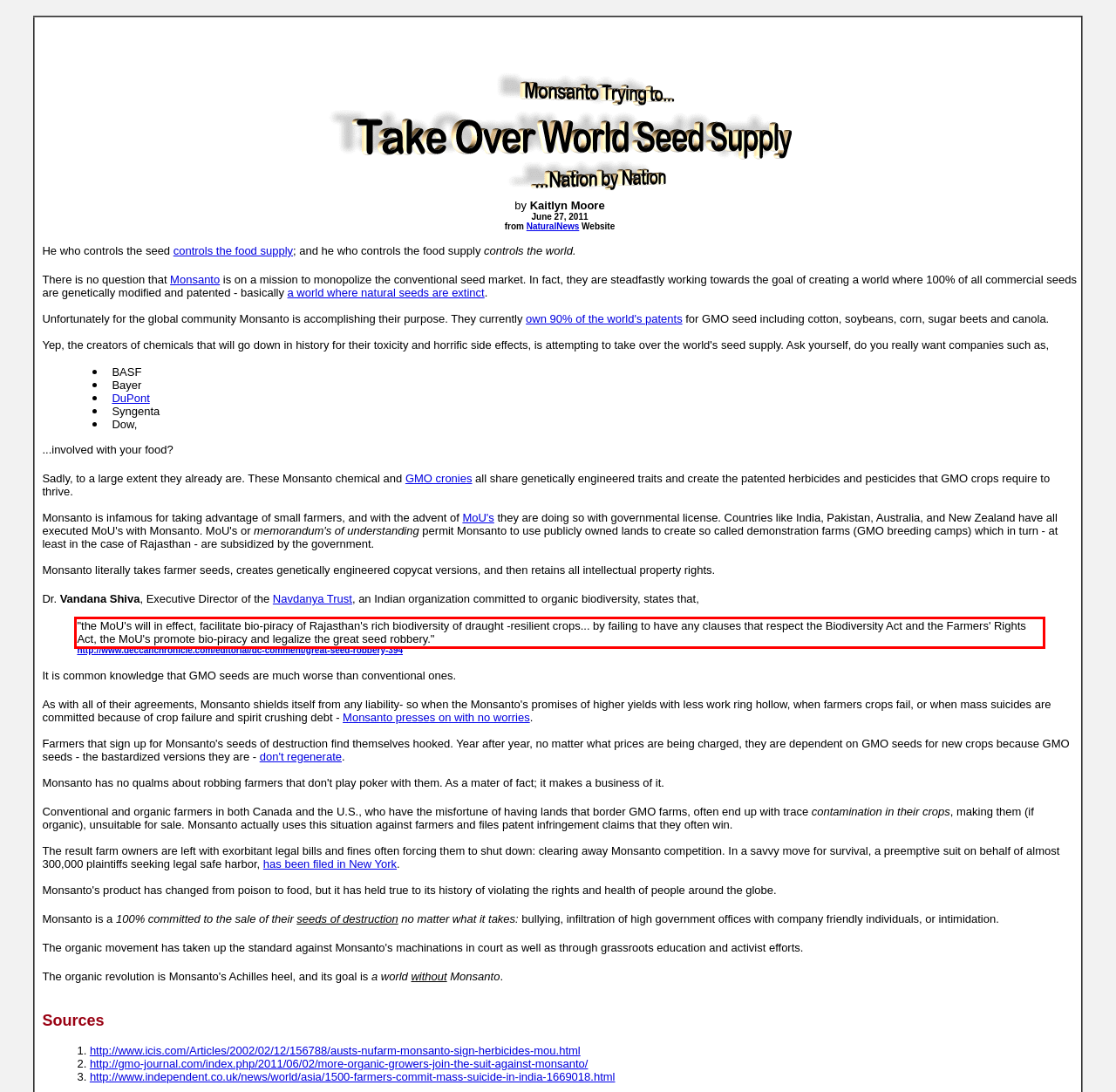Please examine the webpage screenshot containing a red bounding box and use OCR to recognize and output the text inside the red bounding box.

"the MoU's will in effect, facilitate bio-piracy of Rajasthan's rich biodiversity of draught -resilient crops... by failing to have any clauses that respect the Biodiversity Act and the Farmers' Rights Act, the MoU's promote bio-piracy and legalize the great seed robbery."